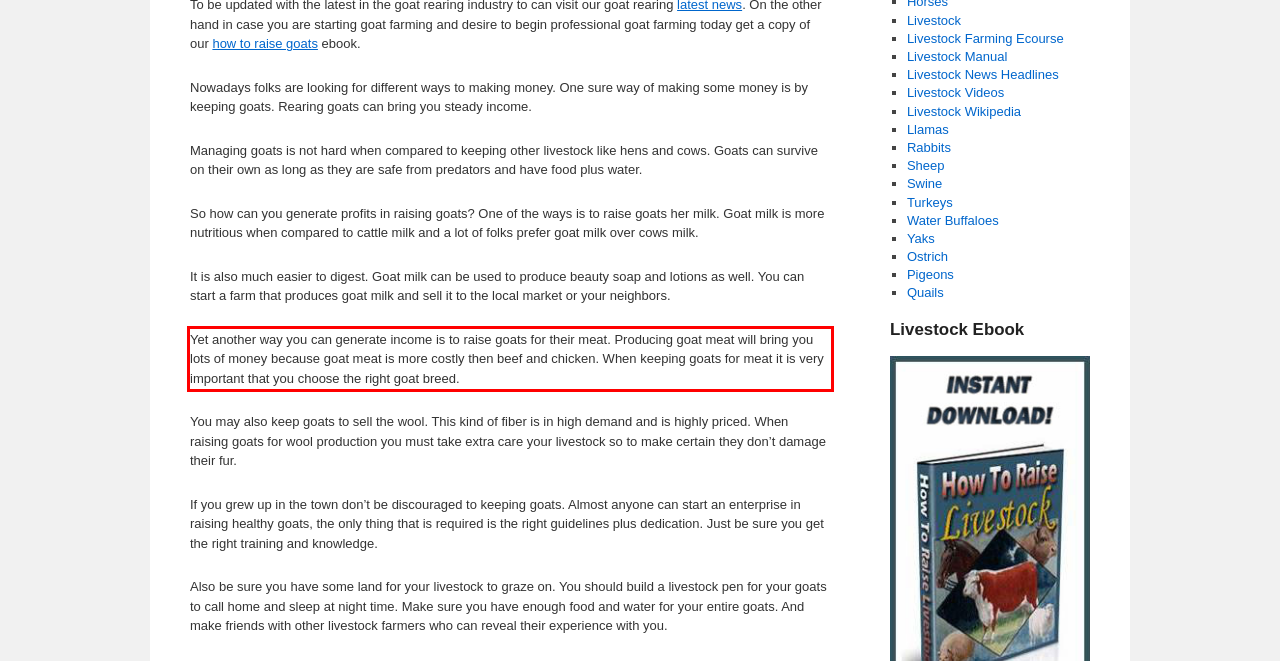View the screenshot of the webpage and identify the UI element surrounded by a red bounding box. Extract the text contained within this red bounding box.

Yet another way you can generate income is to raise goats for their meat. Producing goat meat will bring you lots of money because goat meat is more costly then beef and chicken. When keeping goats for meat it is very important that you choose the right goat breed.